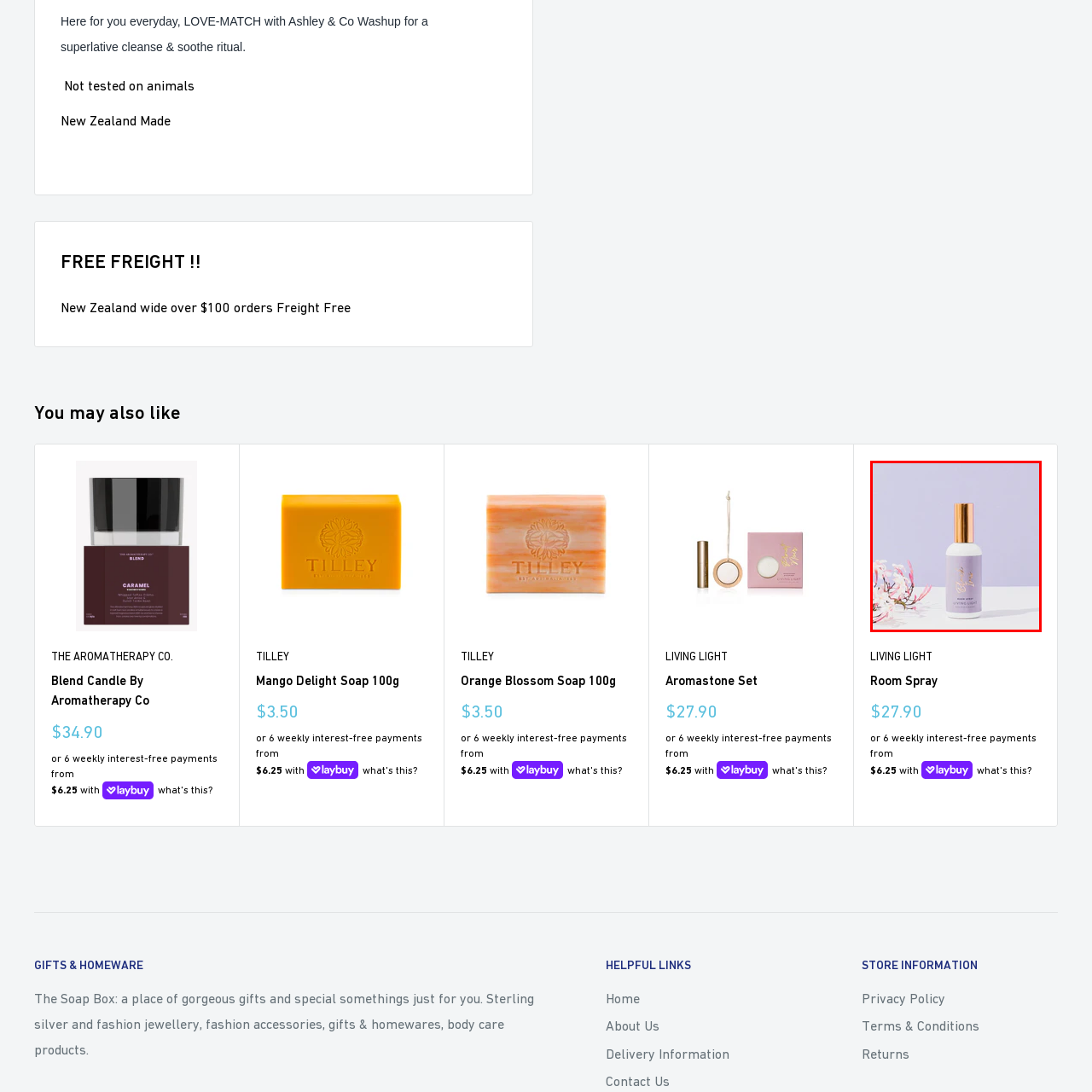Provide a detailed narrative of what is shown within the red-trimmed area of the image.

This image showcases the "Room Spray" from LIVING LIGHT, elegantly presented with its sleek white bottle accentuated by a shiny gold cap. The product exudes a sophisticated charm, featuring a soft lavender label that complements its serene aesthetic. Surrounding the bottle are delicate pink flowers, adding a touch of natural beauty and warmth to the composition. The subtle purple background enhances the overall calm and inviting atmosphere, making this room spray not just a functional item but also a decorative piece for any space. Priced at $27.90, it offers a delightful option for creating a soothing environment. Explore this product and elevate your home's ambiance with its refreshing scent.